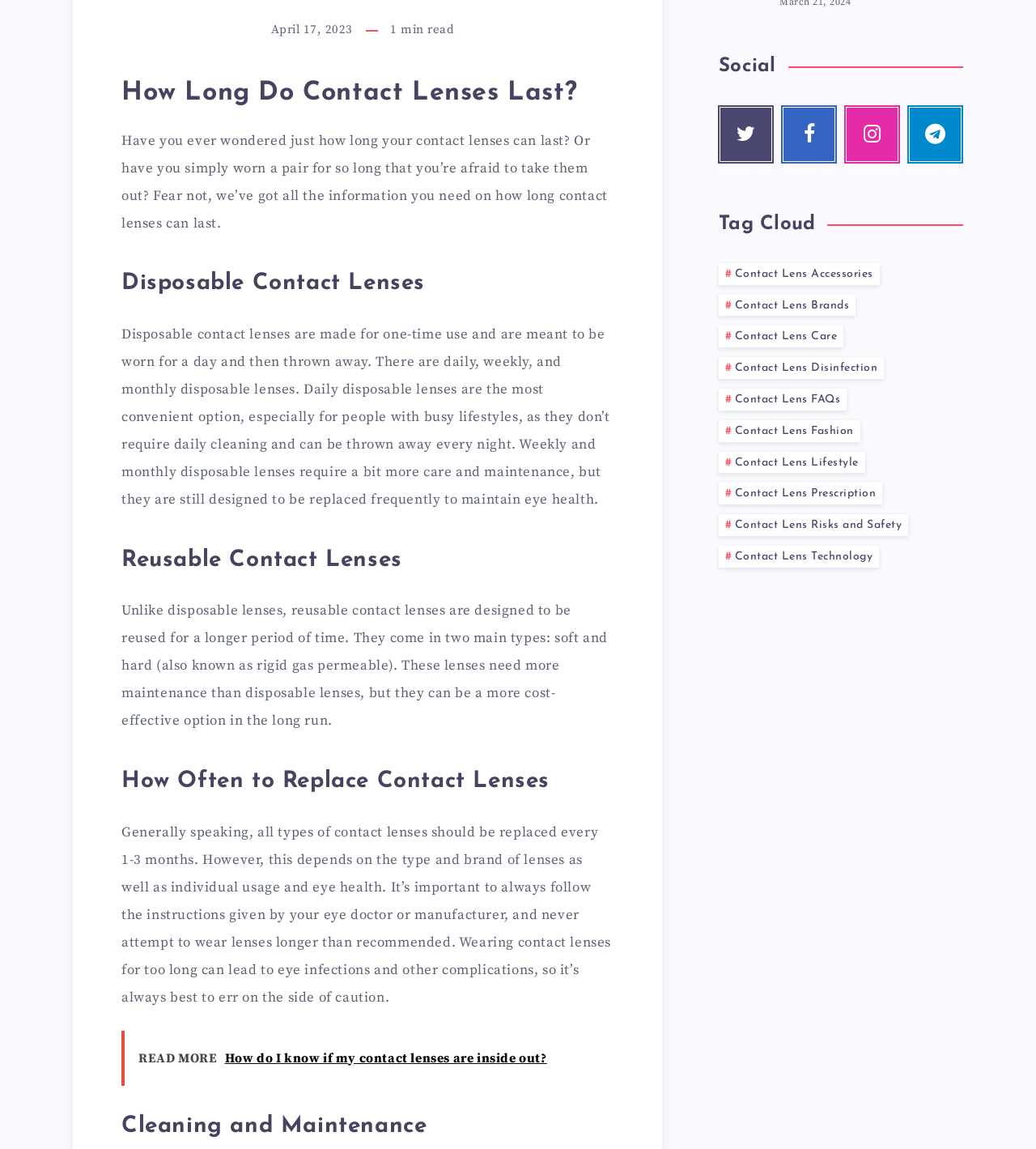Locate the bounding box of the UI element based on this description: "Contact Lens Prescription". Provide four float numbers between 0 and 1 as [left, top, right, bottom].

[0.694, 0.451, 0.852, 0.47]